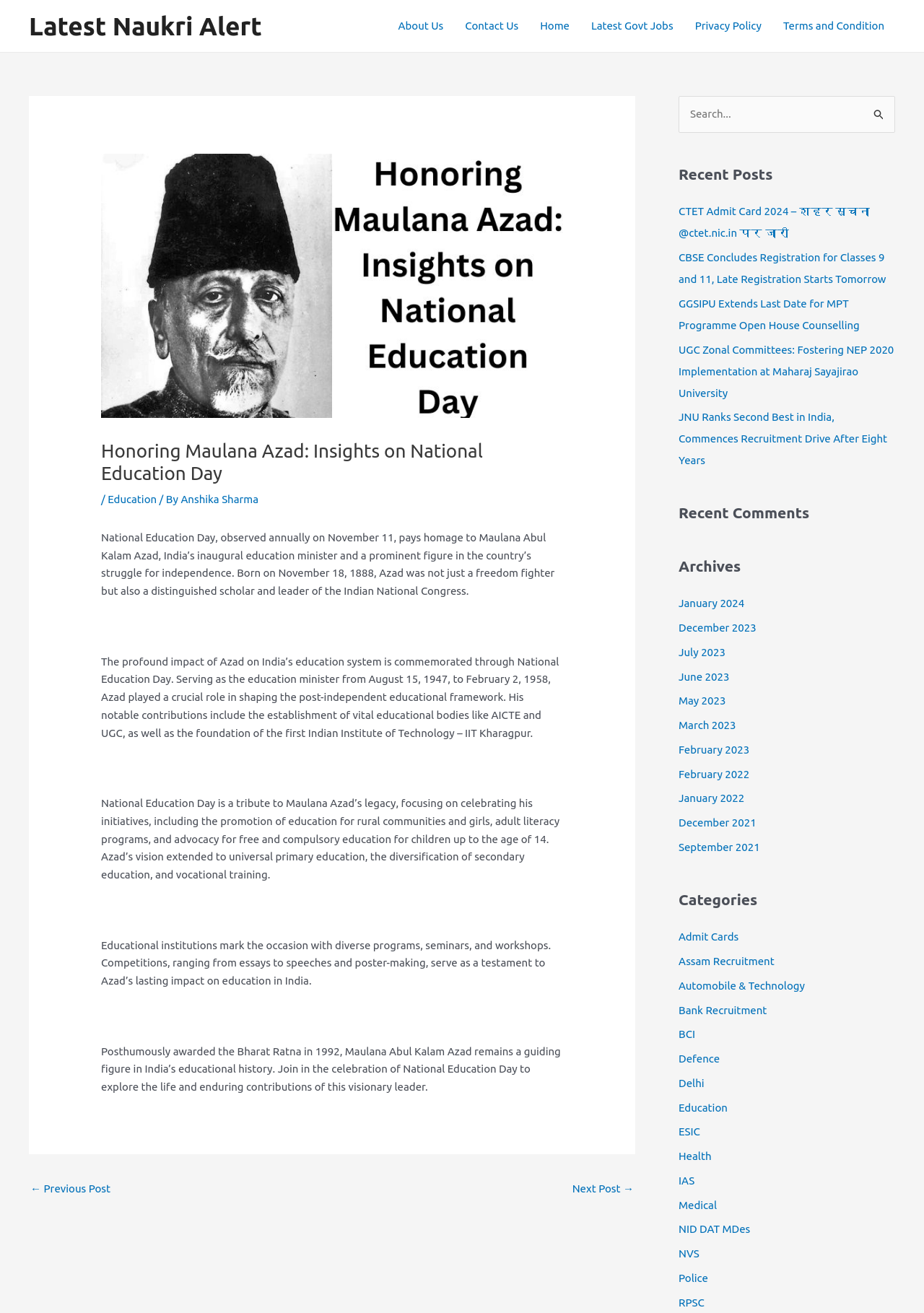Locate the bounding box of the UI element defined by this description: "January 2022". The coordinates should be given as four float numbers between 0 and 1, formatted as [left, top, right, bottom].

[0.734, 0.603, 0.806, 0.613]